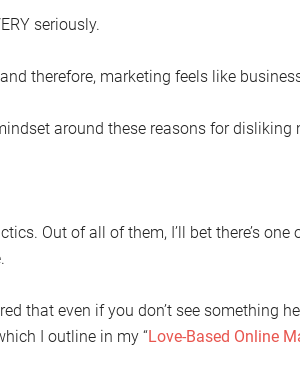What is the underlying issue that may contribute to feelings of seriousness and struggle in marketing?
Please answer the question as detailed as possible based on the image.

The underlying issue that may contribute to feelings of seriousness and struggle in marketing is cash flow concerns, as suggested by the text, which implies that these feelings may stem from deeper issues related to financial stability.